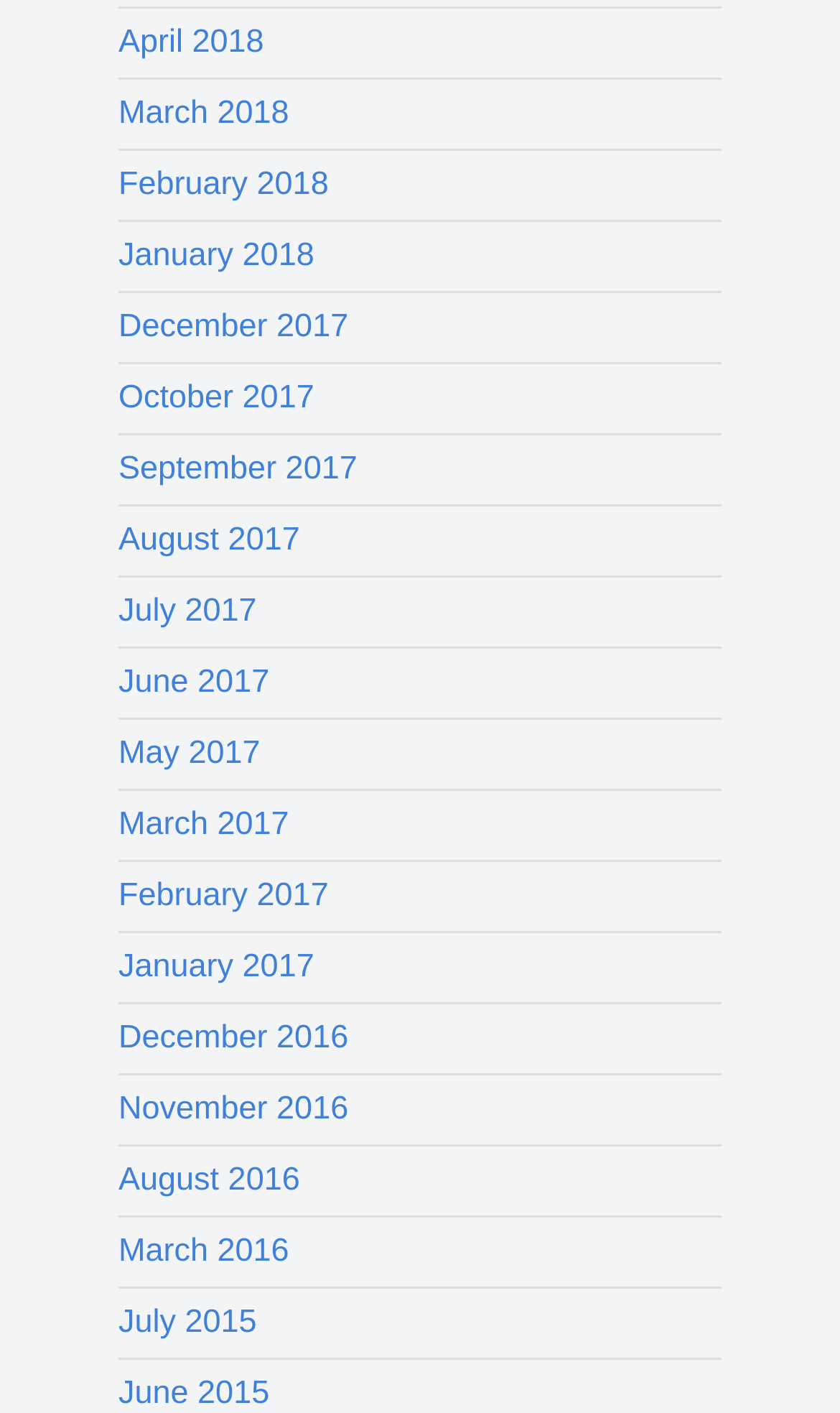What is the latest month listed in 2016?
Look at the image and answer the question using a single word or phrase.

November